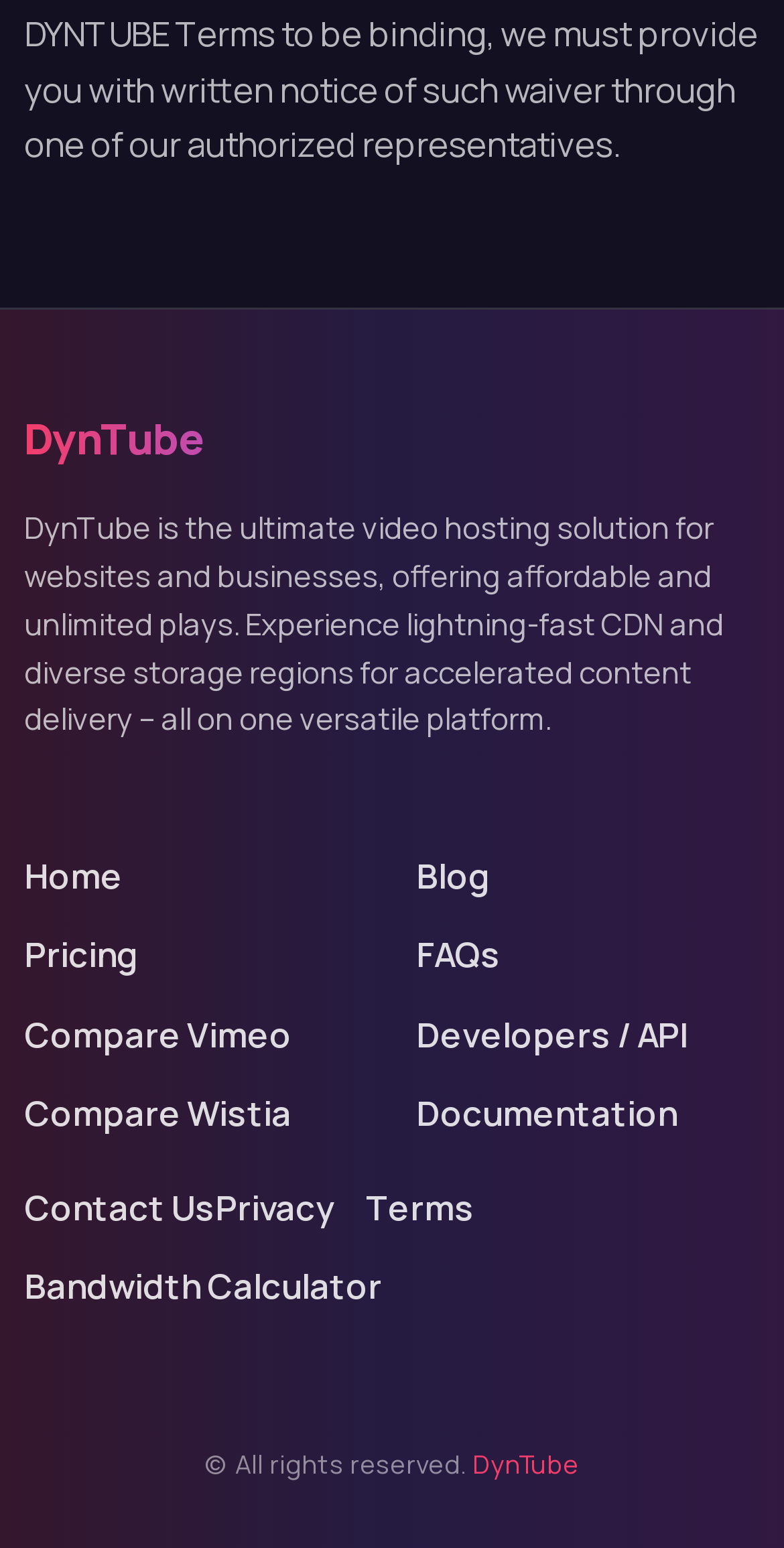Find the bounding box coordinates for the HTML element specified by: "Developers / API".

[0.531, 0.645, 0.877, 0.696]